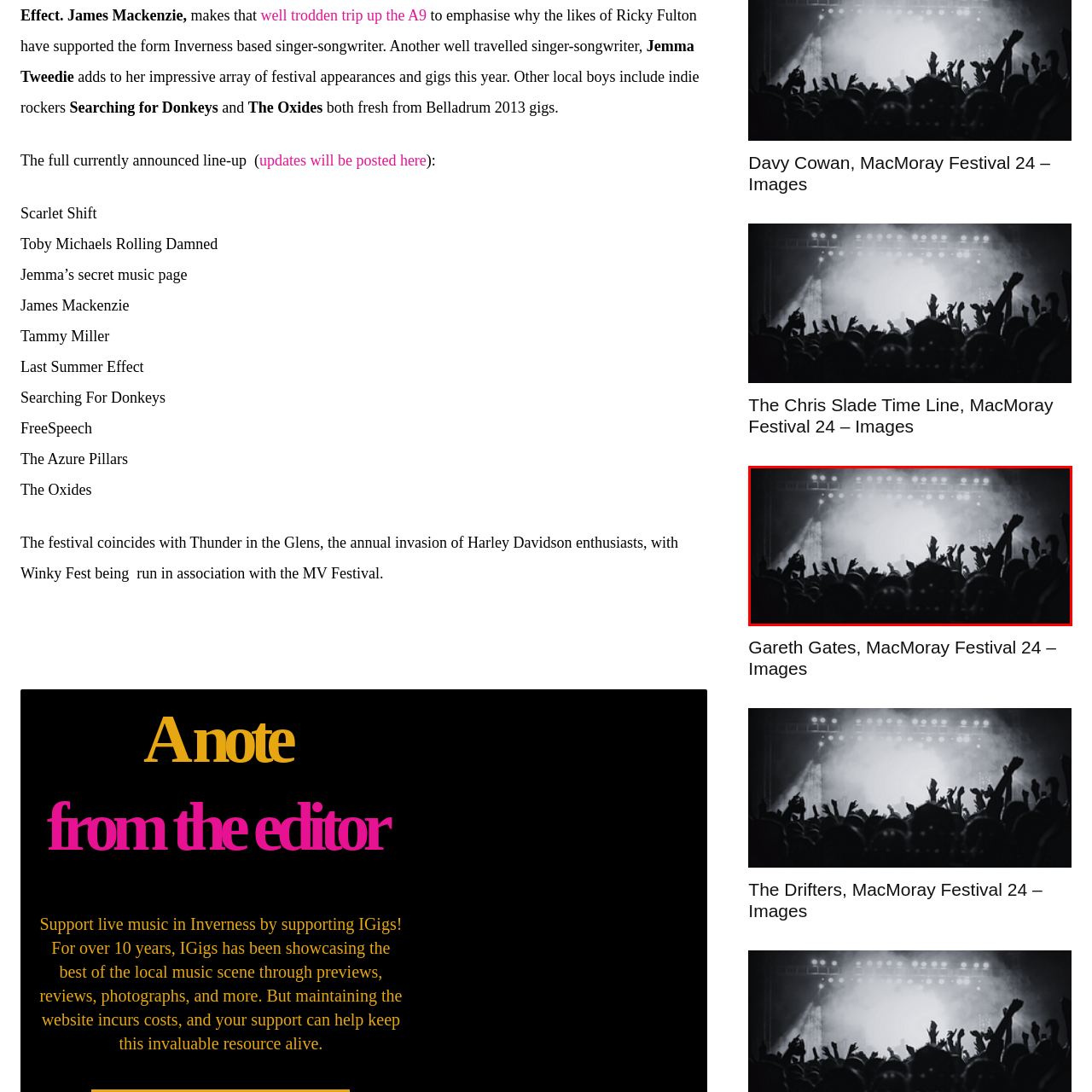What is the purpose of the black-and-white filter?
Look at the image section surrounded by the red bounding box and provide a concise answer in one word or phrase.

To add timeless quality